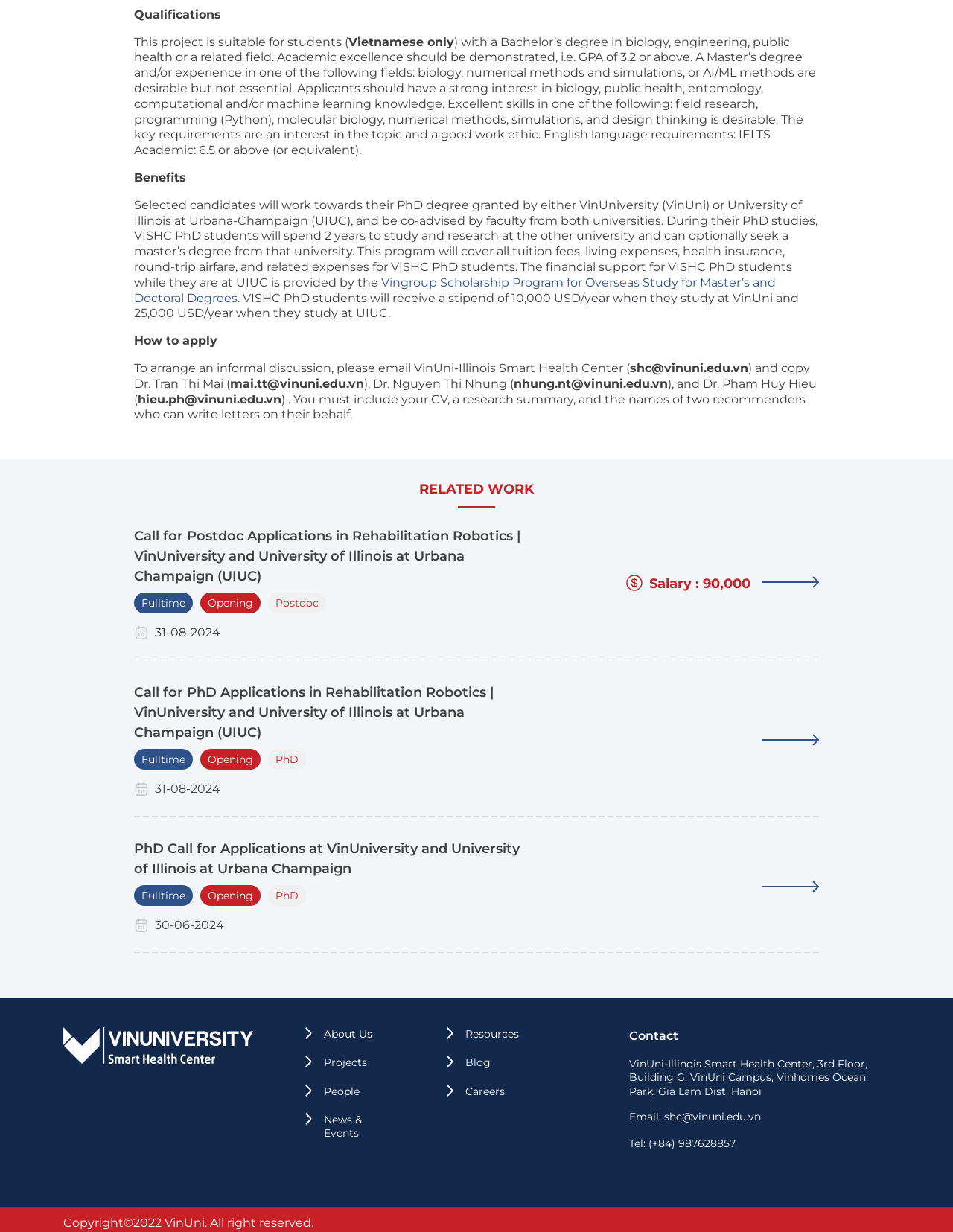Refer to the image and provide an in-depth answer to the question: 
What is the email address to contact for informal discussion?

The webpage provides the email address shc@vinuni.edu.vn to arrange an informal discussion about the PhD program.